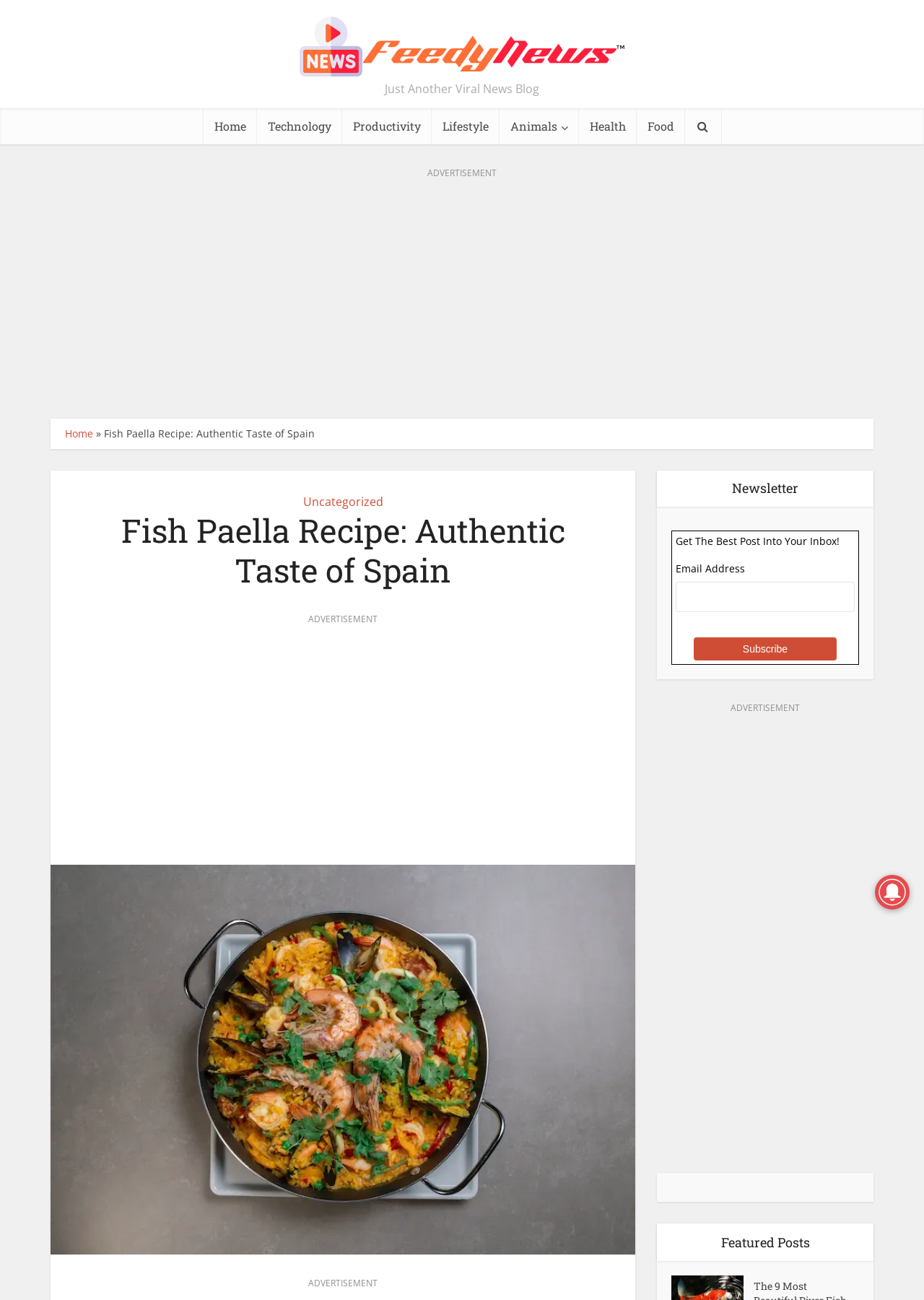Determine the bounding box coordinates of the element's region needed to click to follow the instruction: "Click on the 'Home' link". Provide these coordinates as four float numbers between 0 and 1, formatted as [left, top, right, bottom].

[0.22, 0.083, 0.278, 0.111]